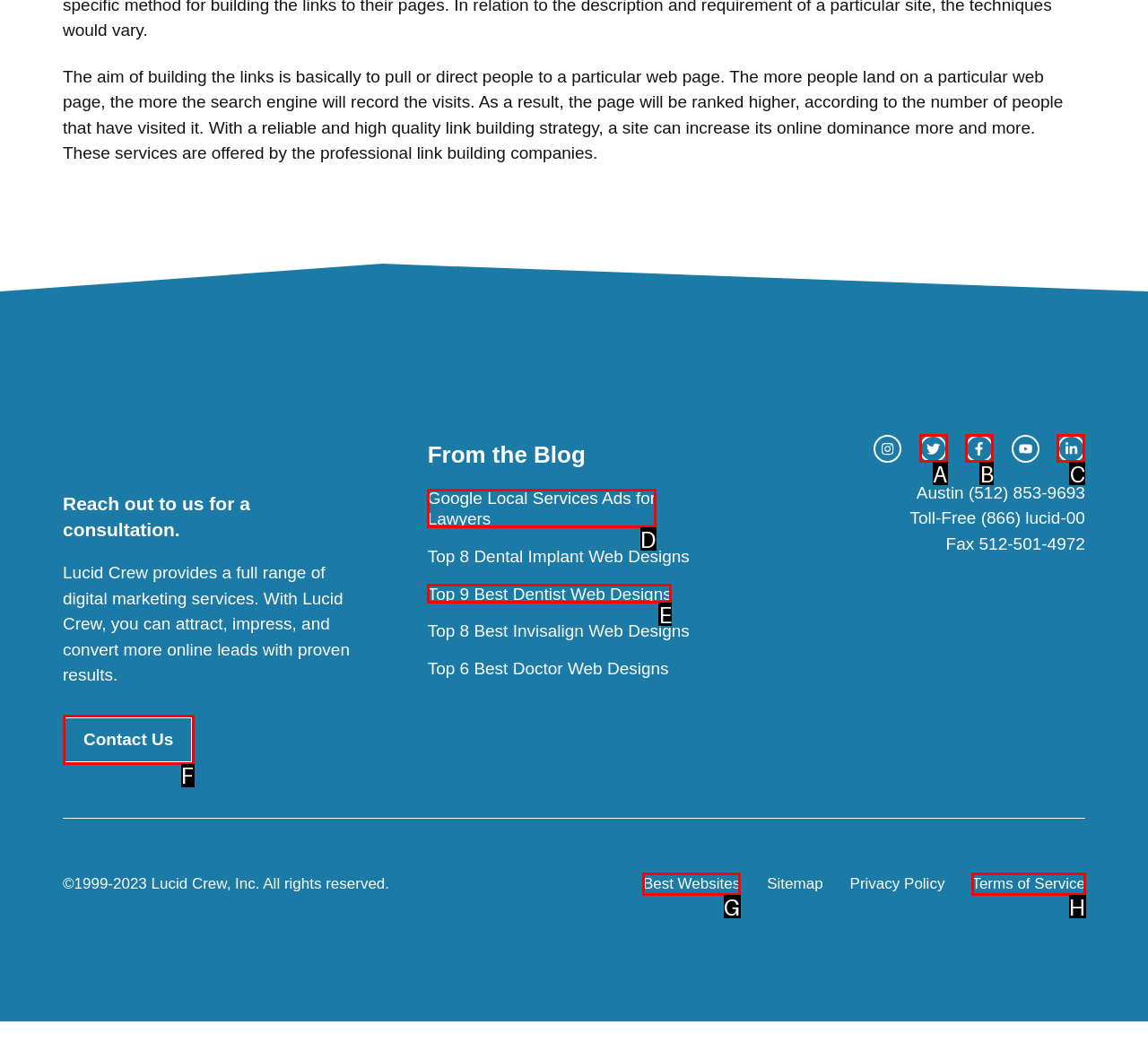Determine which HTML element corresponds to the description: Terms of Service. Provide the letter of the correct option.

H